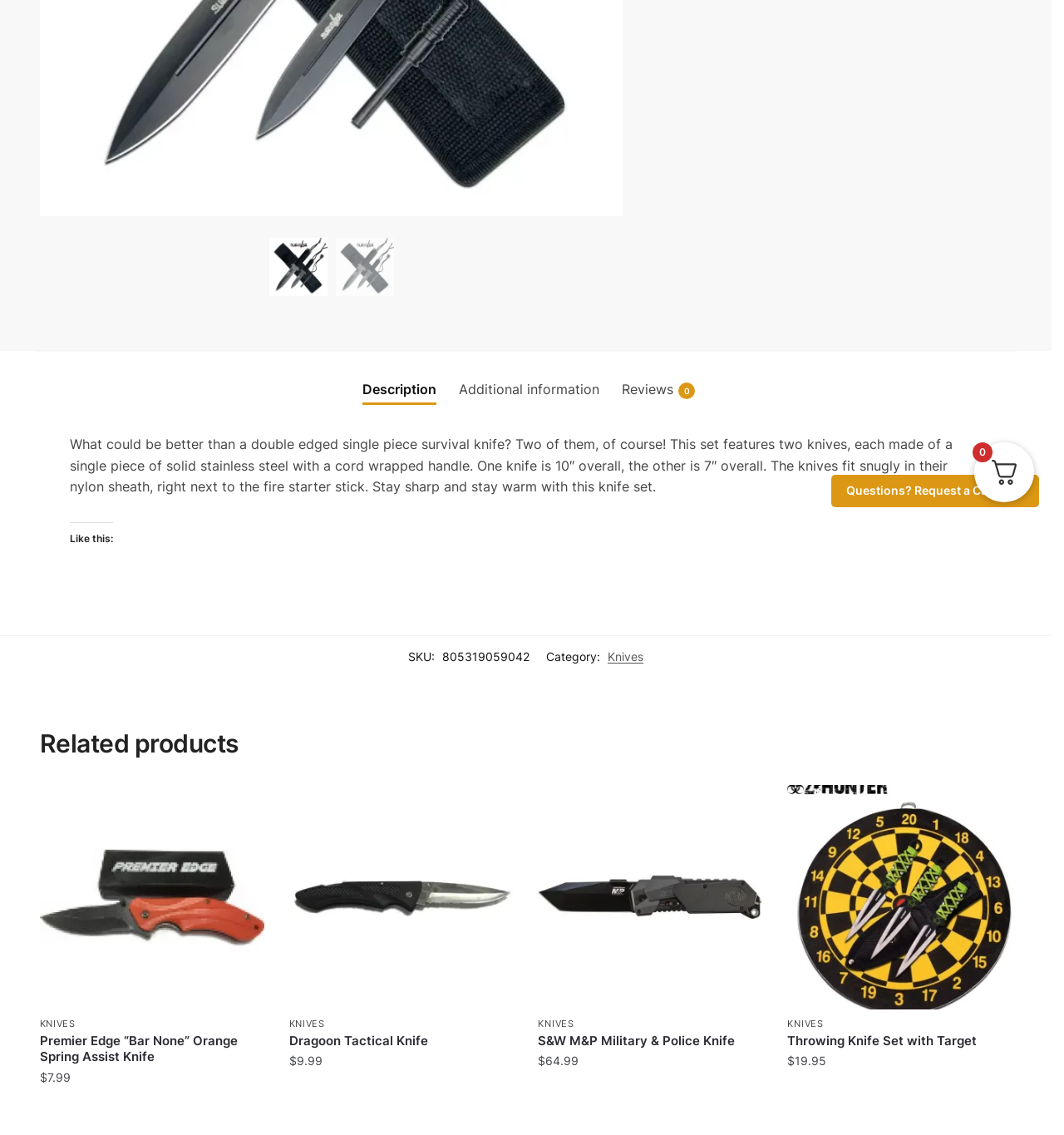Please determine the bounding box coordinates for the UI element described here. Use the format (top-left x, top-left y, bottom-right x, bottom-right y) with values bounded between 0 and 1: Throwing Knife Set with Target

[0.74, 0.903, 0.951, 0.917]